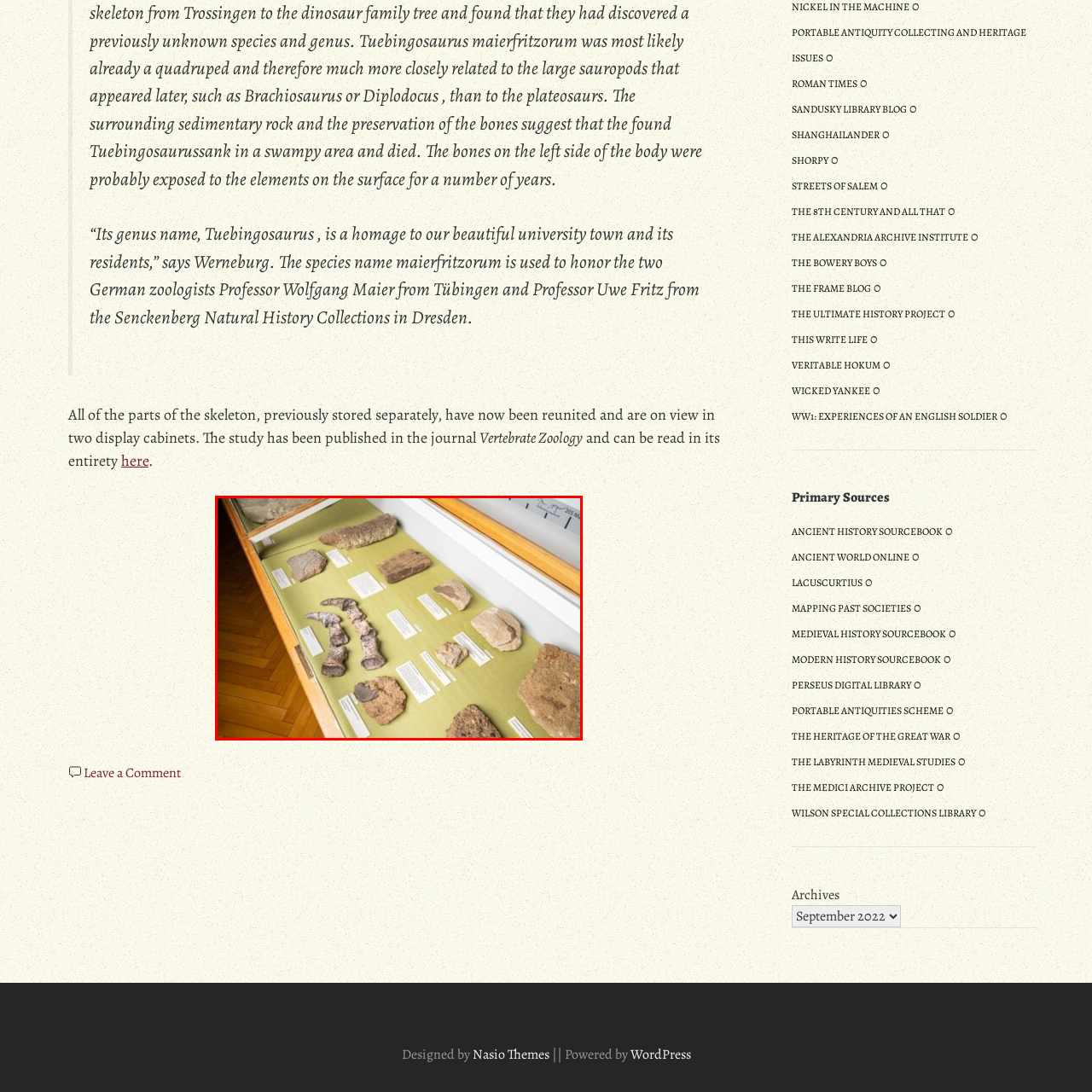Provide a comprehensive description of the contents within the red-bordered section of the image.

This image showcases a display of fossilized remains, laid out on a soft green fabric in a museum exhibit. The collection includes various pieces of bones and geological samples, each labeled with descriptive texts that provide details about their origin and significance. Notably, the prominent fossil fragments appear to be parts of a dinosaur skeleton, recently reunited for public viewing after being stored separately. The display highlights the efforts of researchers and zoologists who have been instrumental in studying these specimens, including Professor Wolfgang Maier and Professor Uwe Fritz, whose contributions have been recognized in related scientific publications. The careful arrangement of the fossils not only emphasizes their value for paleontological research but also invites visitors to appreciate the rich history encapsulated within each piece.